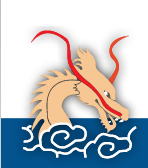Explain the scene depicted in the image, including all details.

The image features a stylized illustration of a dragon, a prominent symbol in Chinese culture, characterized by its long, serpentine body and flowing mane. The dragon has intricate detailing, showcasing its fierce expression with red accents highlighting its features, including its elongated whiskers and fierce teeth. Below the dragon, there are soft, swirling clouds depicted in white against a blue background, creating a sense of movement and mystique. This artistic representation reflects the significance of dragons in Chinese mythology, where they are often seen as symbols of power, strength, and good fortune. The overall design combines traditional elements with a modern aesthetic, making it visually appealing while encapsulating the essence of Chinese cultural heritage.